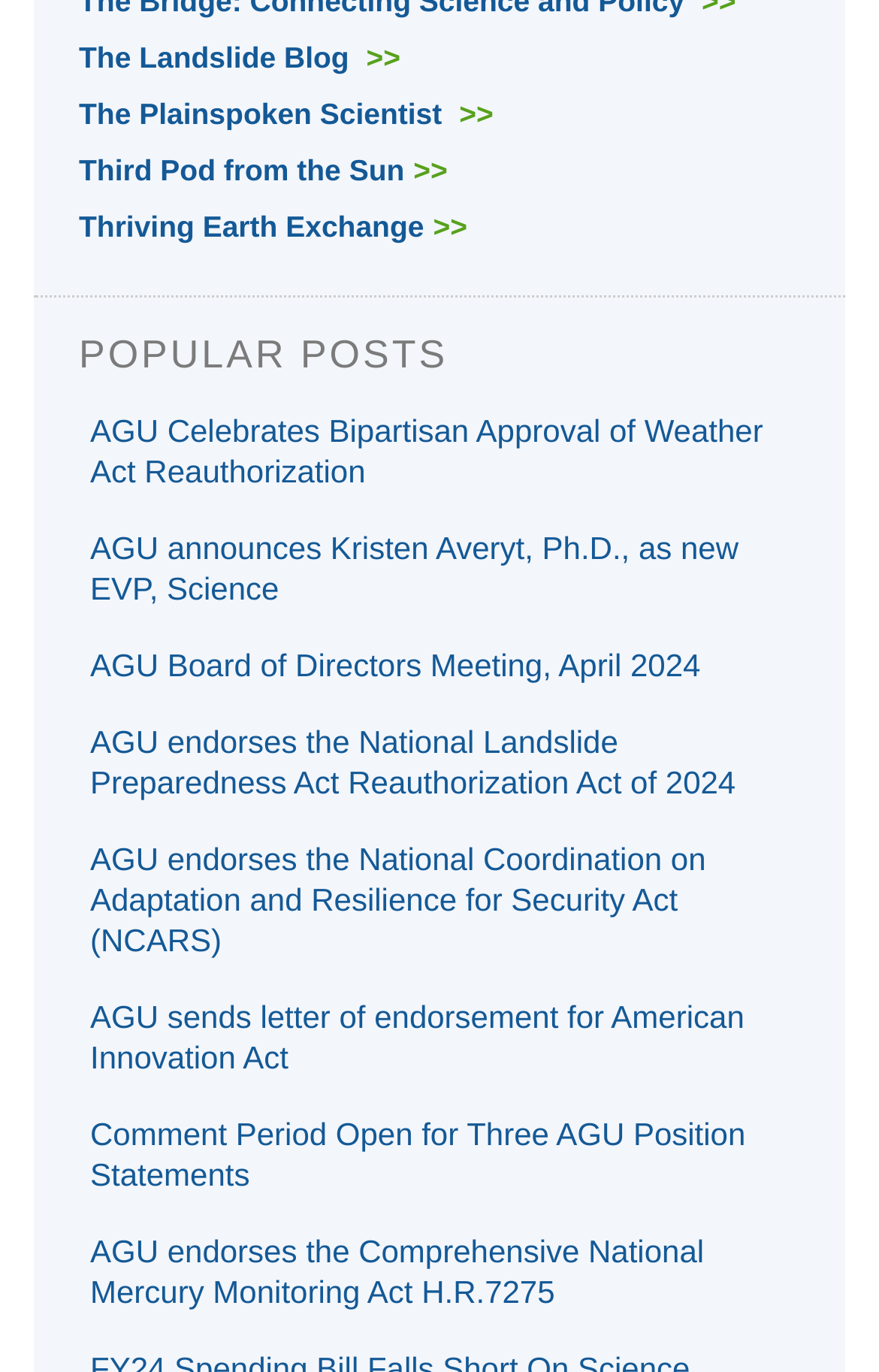How many characters are in the longest link title? Observe the screenshot and provide a one-word or short phrase answer.

63